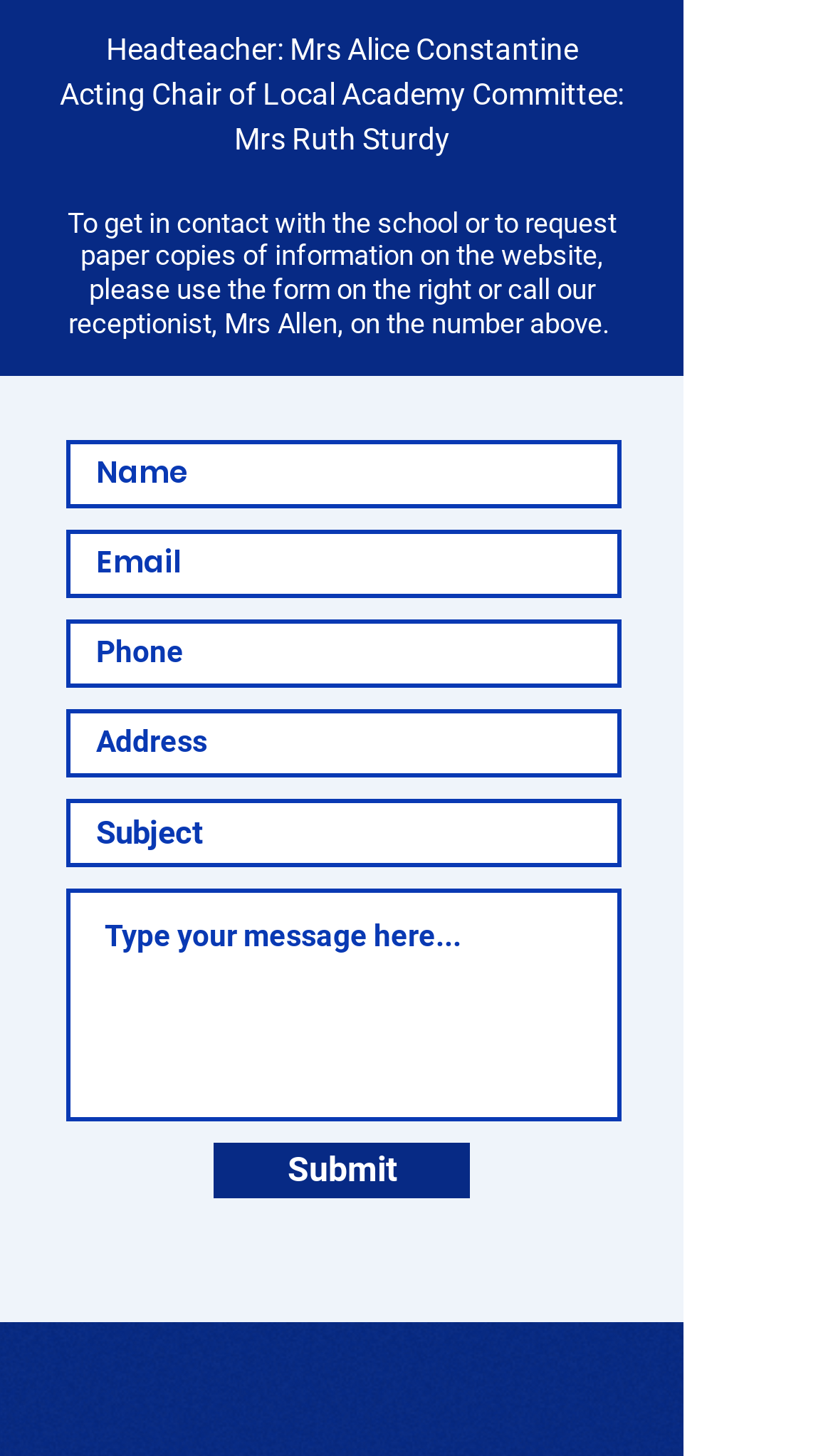What is the purpose of the form on the right?
Give a one-word or short-phrase answer derived from the screenshot.

To get in contact with the school